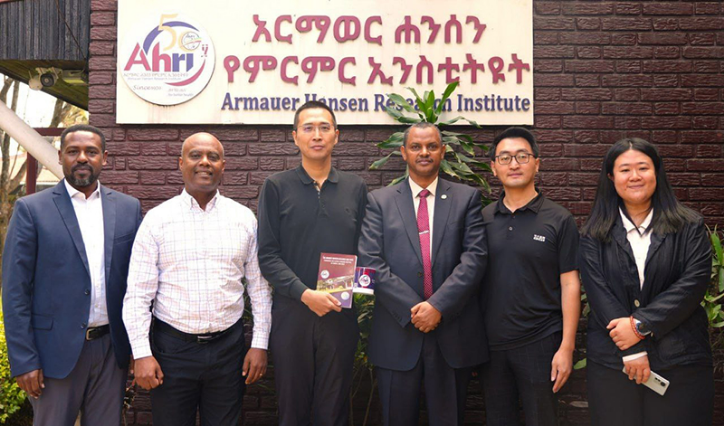Give a succinct answer to this question in a single word or phrase: 
How many individuals are present in the image?

Six